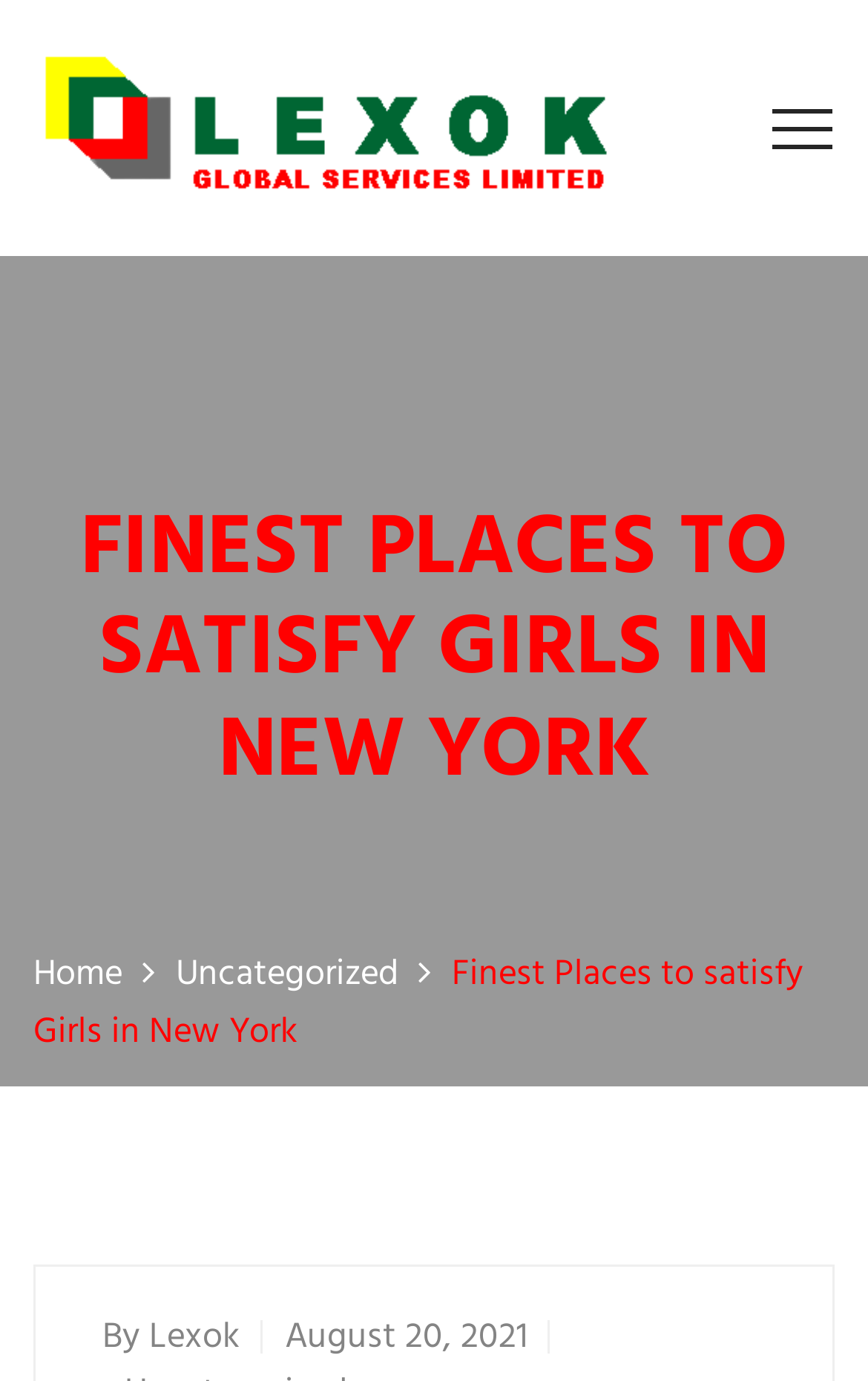When was the current article published?
Answer the question with a detailed and thorough explanation.

The publication date of the current article can be found at the bottom of the article, where it says 'August 20, 2021'.